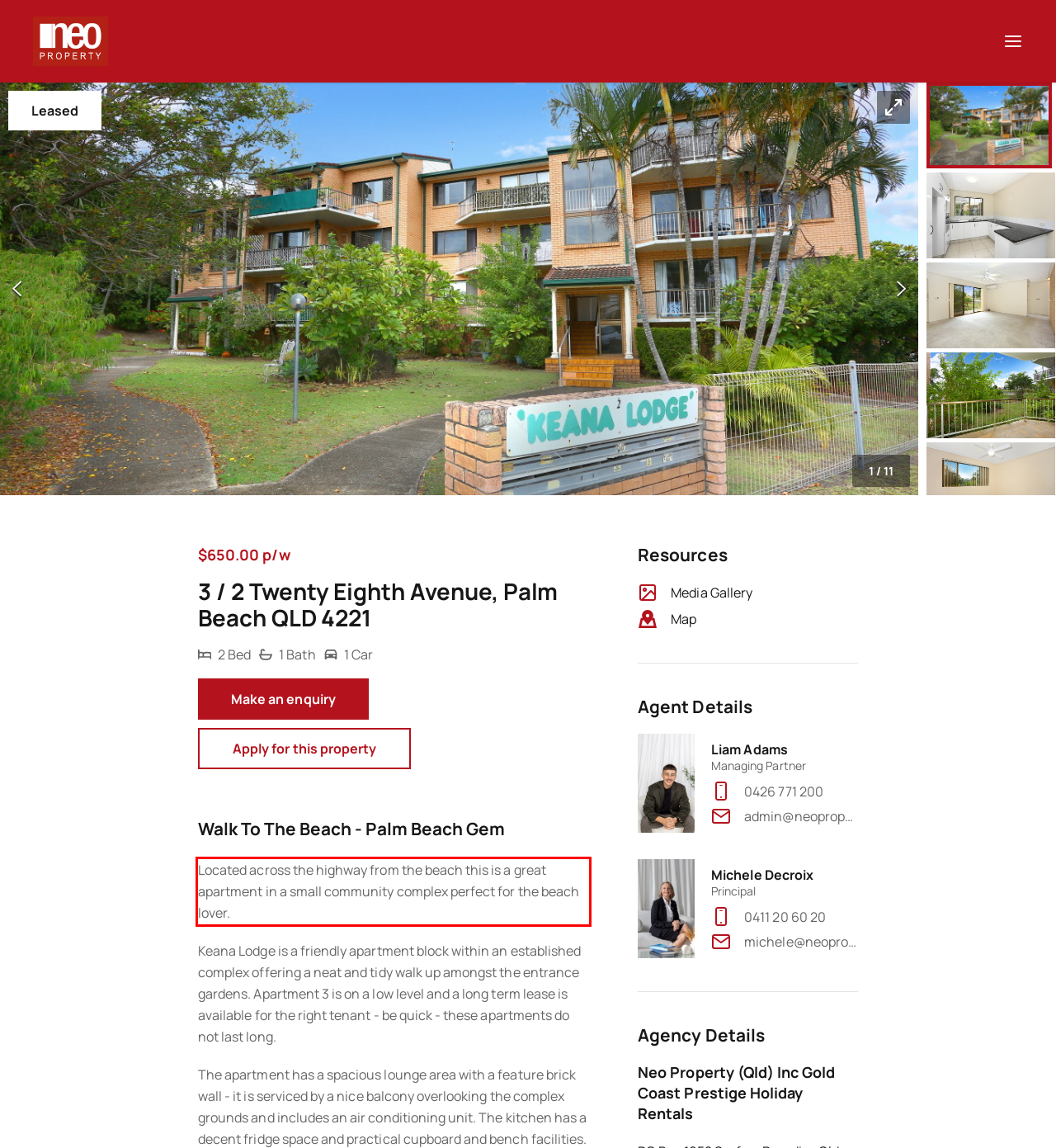Please look at the webpage screenshot and extract the text enclosed by the red bounding box.

Located across the highway from the beach this is a great apartment in a small community complex perfect for the beach lover.